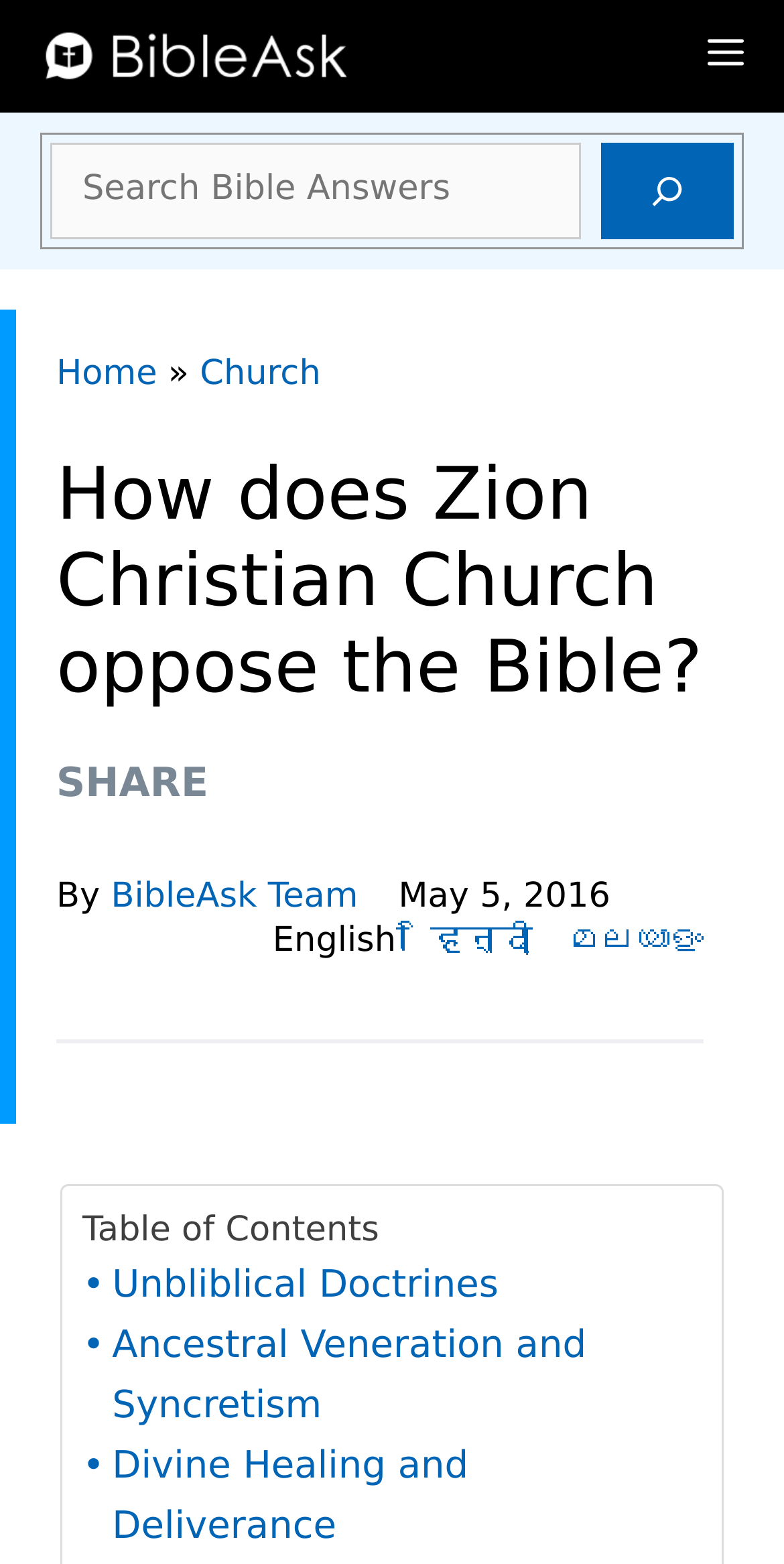Locate the bounding box coordinates of the region to be clicked to comply with the following instruction: "Click the MENU button". The coordinates must be four float numbers between 0 and 1, in the form [left, top, right, bottom].

[0.872, 0.0, 1.0, 0.072]